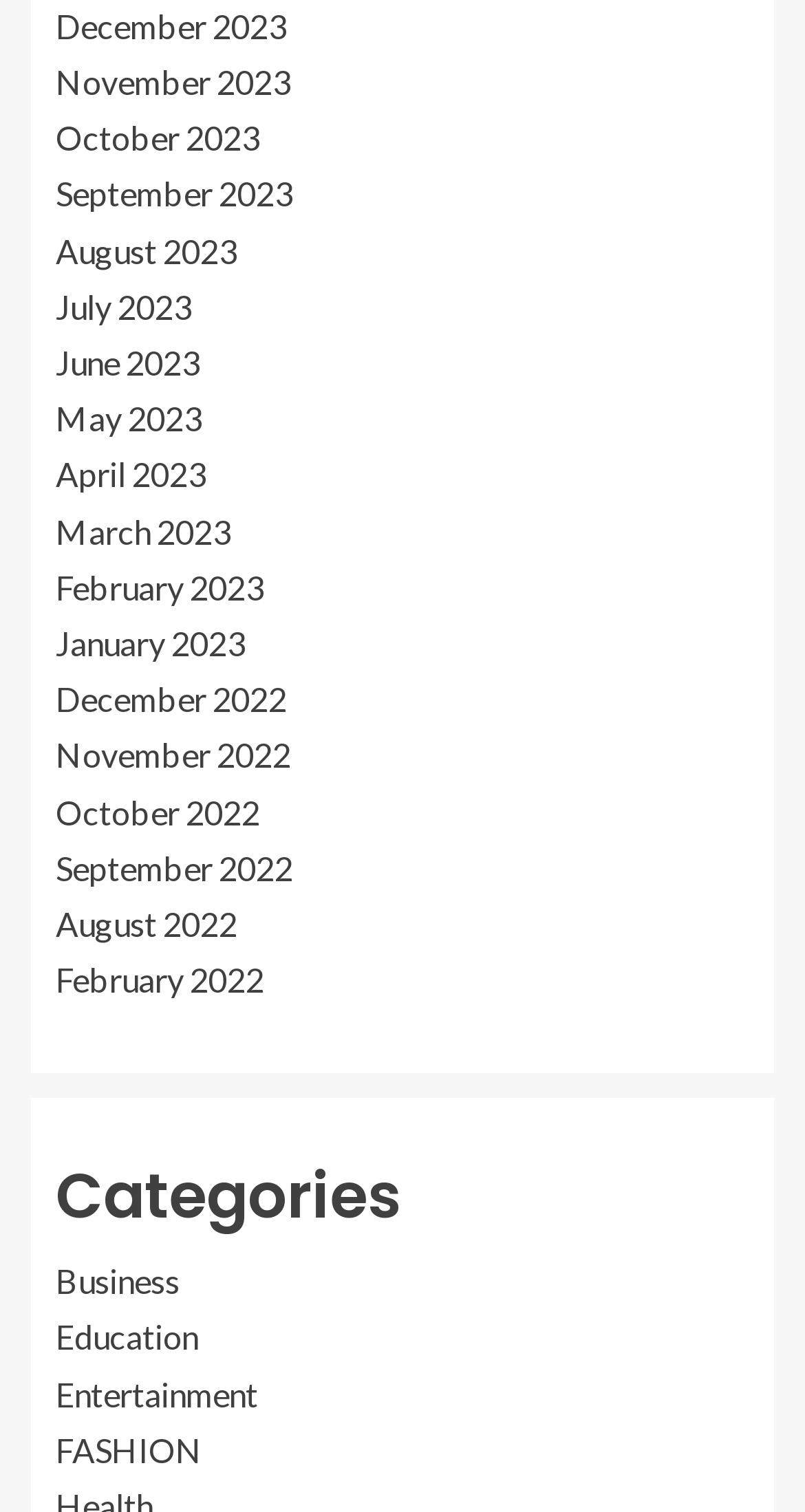How many categories are listed?
Could you please answer the question thoroughly and with as much detail as possible?

I counted the number of links under the 'Categories' heading and found 5 categories: Business, Education, Entertainment, and FASHION.